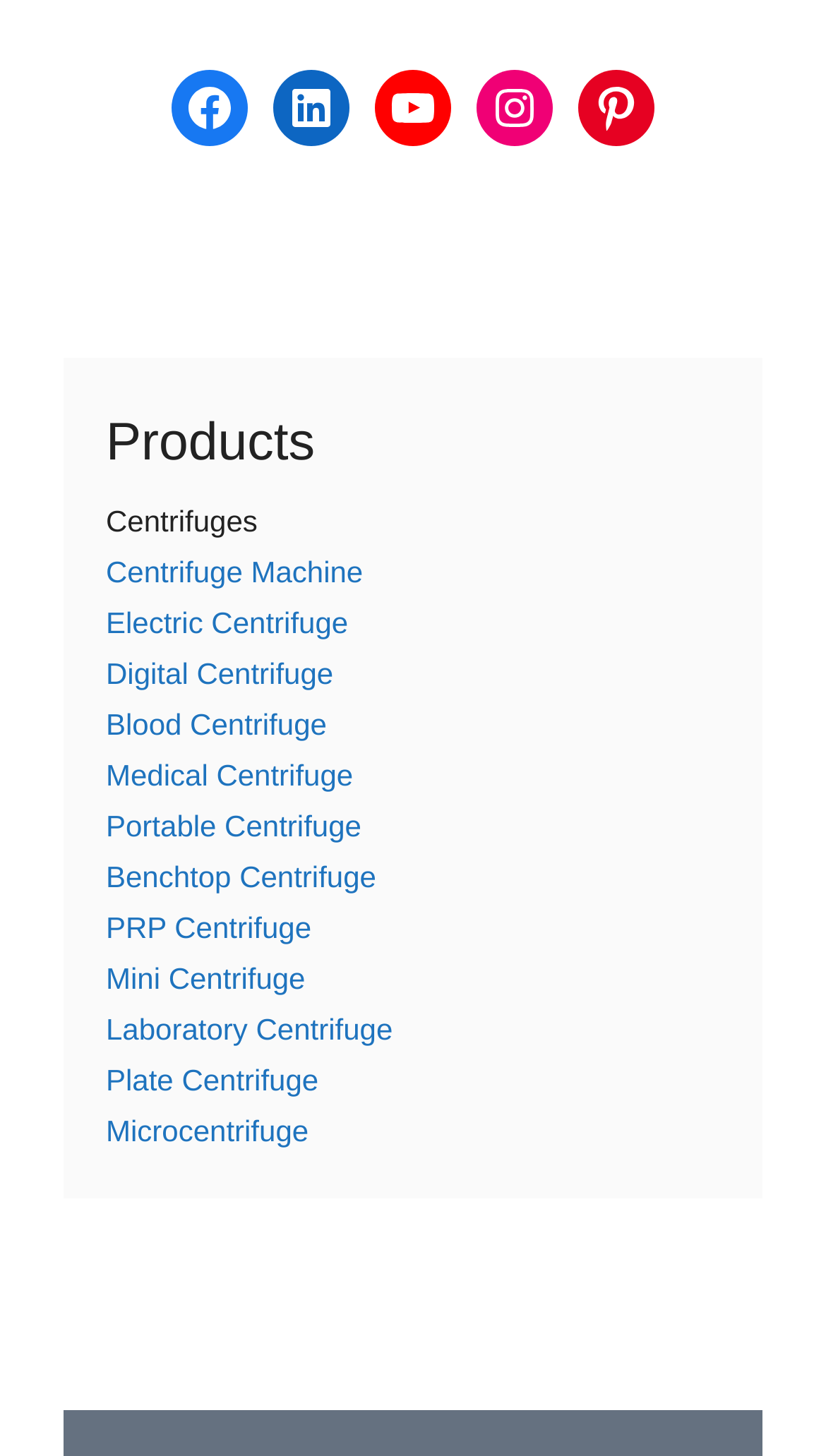From the webpage screenshot, identify the region described by Facebook. Provide the bounding box coordinates as (top-left x, top-left y, bottom-right x, bottom-right y), with each value being a floating point number between 0 and 1.

[0.208, 0.048, 0.3, 0.101]